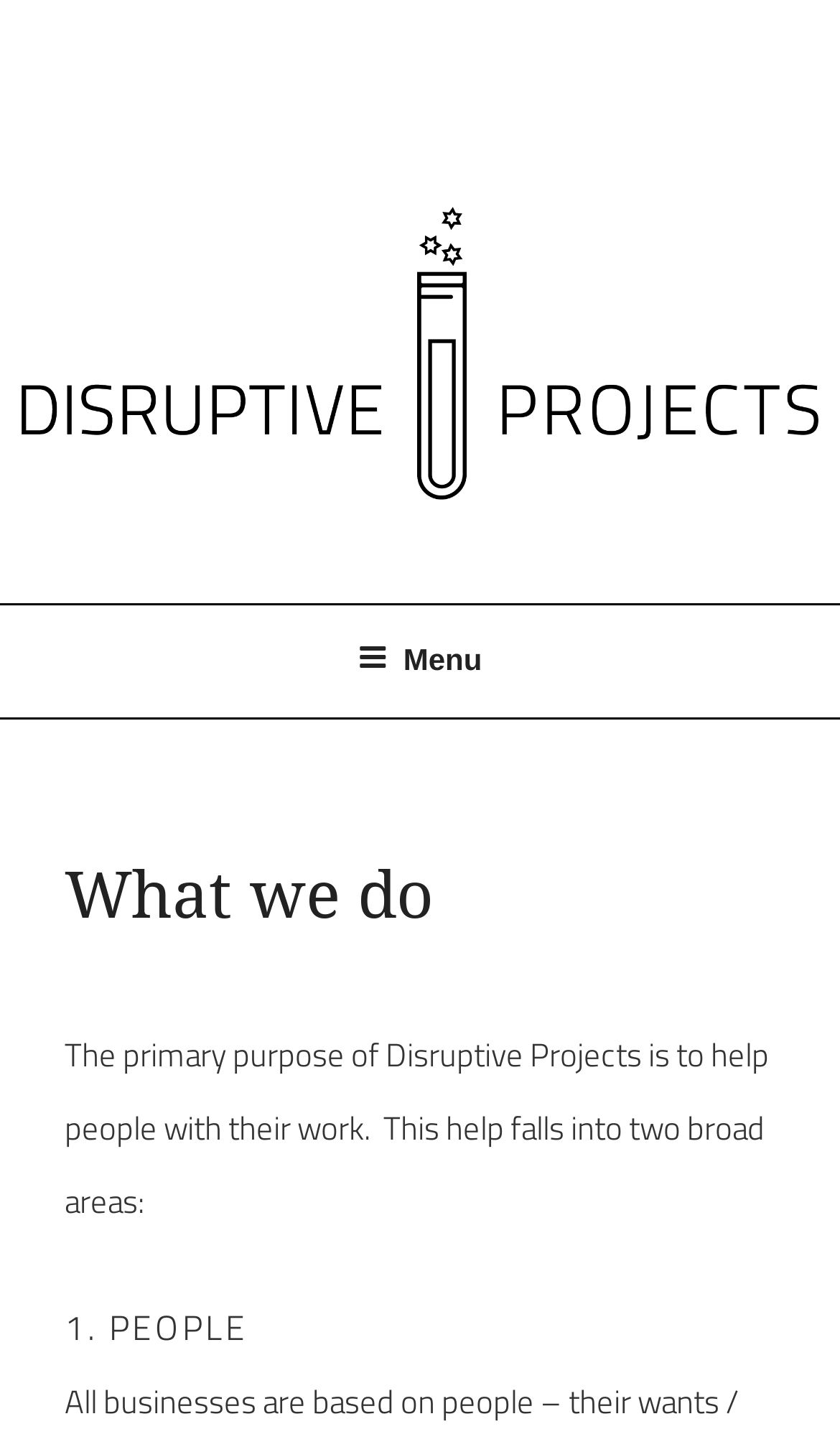Given the element description Disruptive Projects, predict the bounding box coordinates for the UI element in the webpage screenshot. The format should be (top-left x, top-left y, bottom-right x, bottom-right y), and the values should be between 0 and 1.

[0.077, 0.389, 0.77, 0.442]